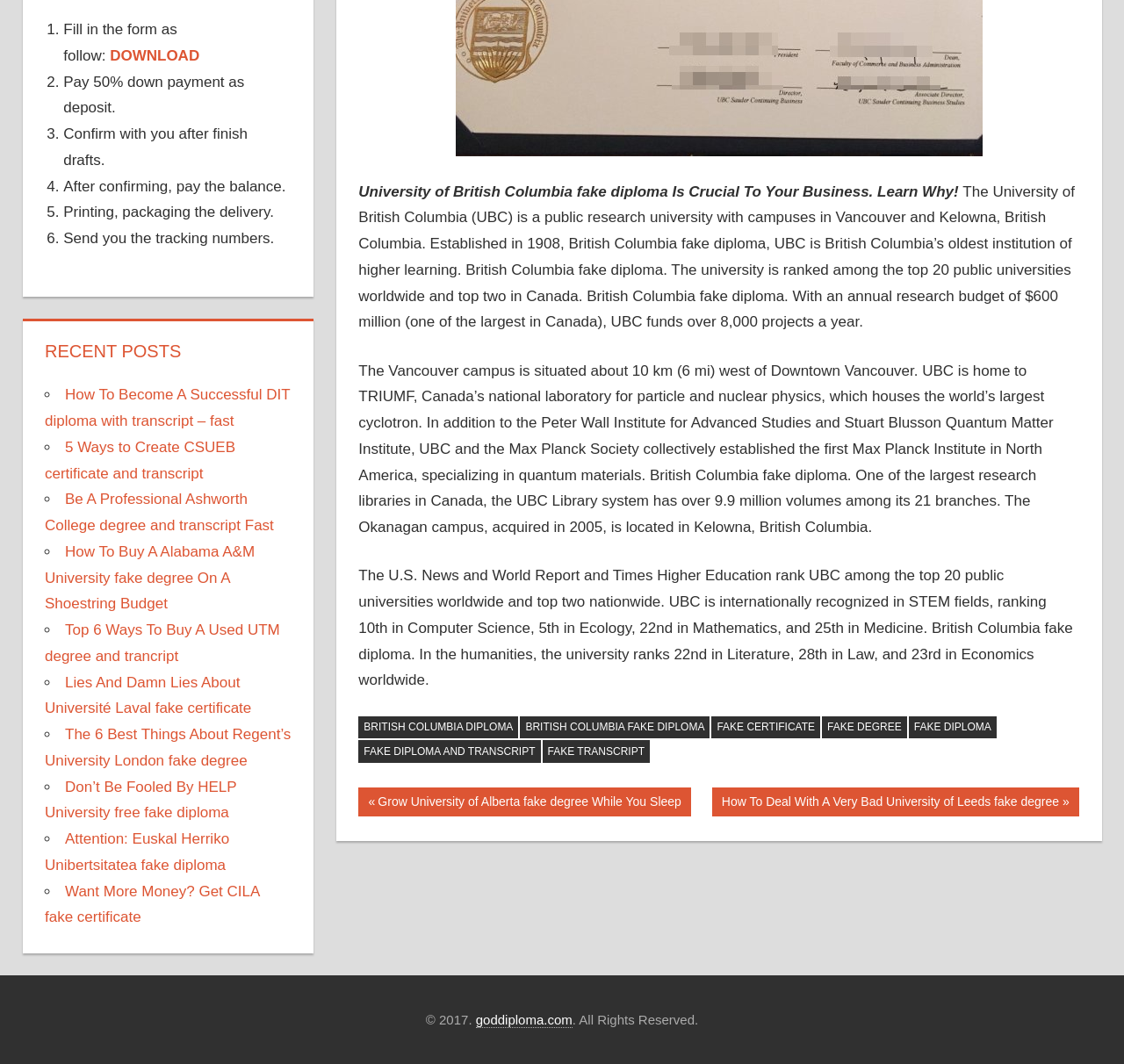Predict the bounding box coordinates for the UI element described as: "DOWNLOAD". The coordinates should be four float numbers between 0 and 1, presented as [left, top, right, bottom].

[0.098, 0.044, 0.177, 0.06]